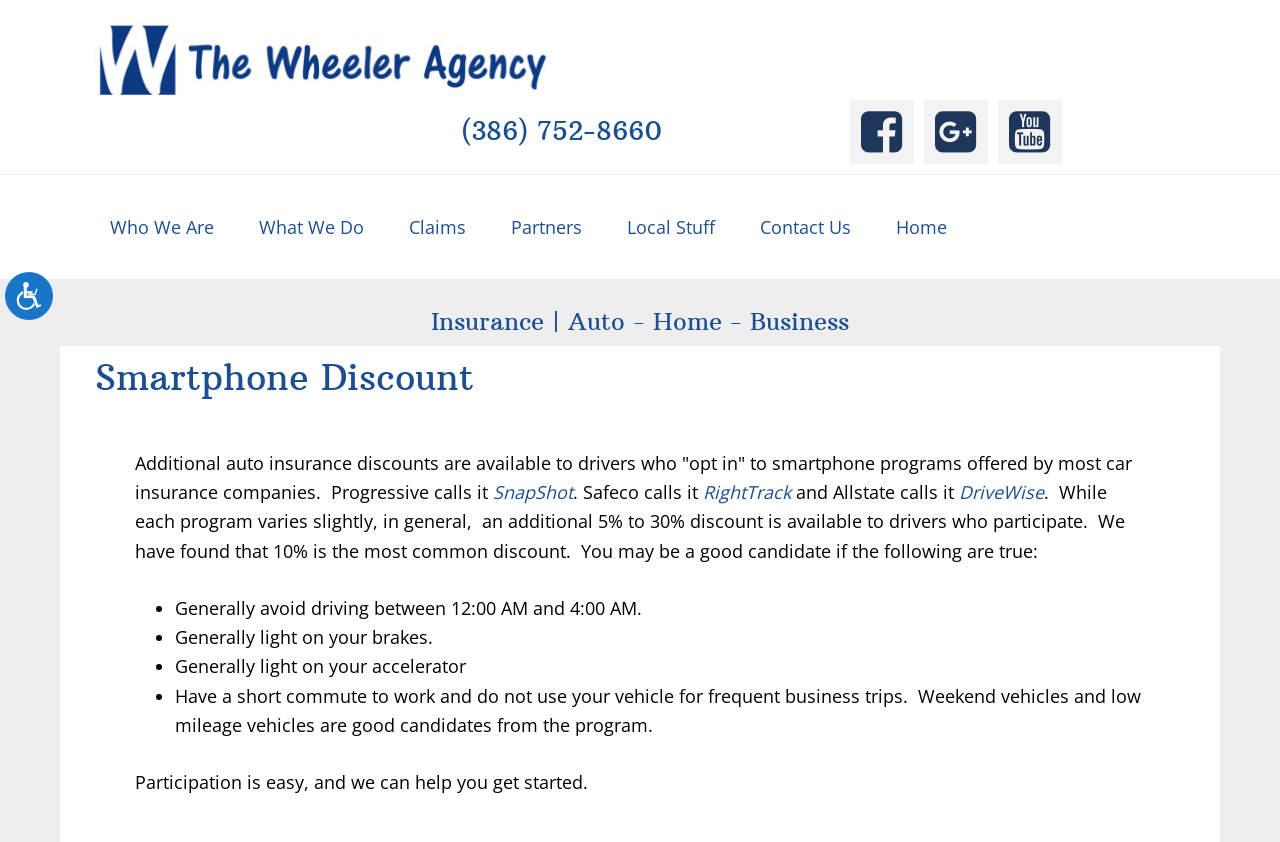Please find the bounding box coordinates for the clickable element needed to perform this instruction: "Click the 'ACCESSIBILITY EXPLORE YOUR ACCESSIBILITY OPTIONS' button".

[0.004, 0.323, 0.041, 0.38]